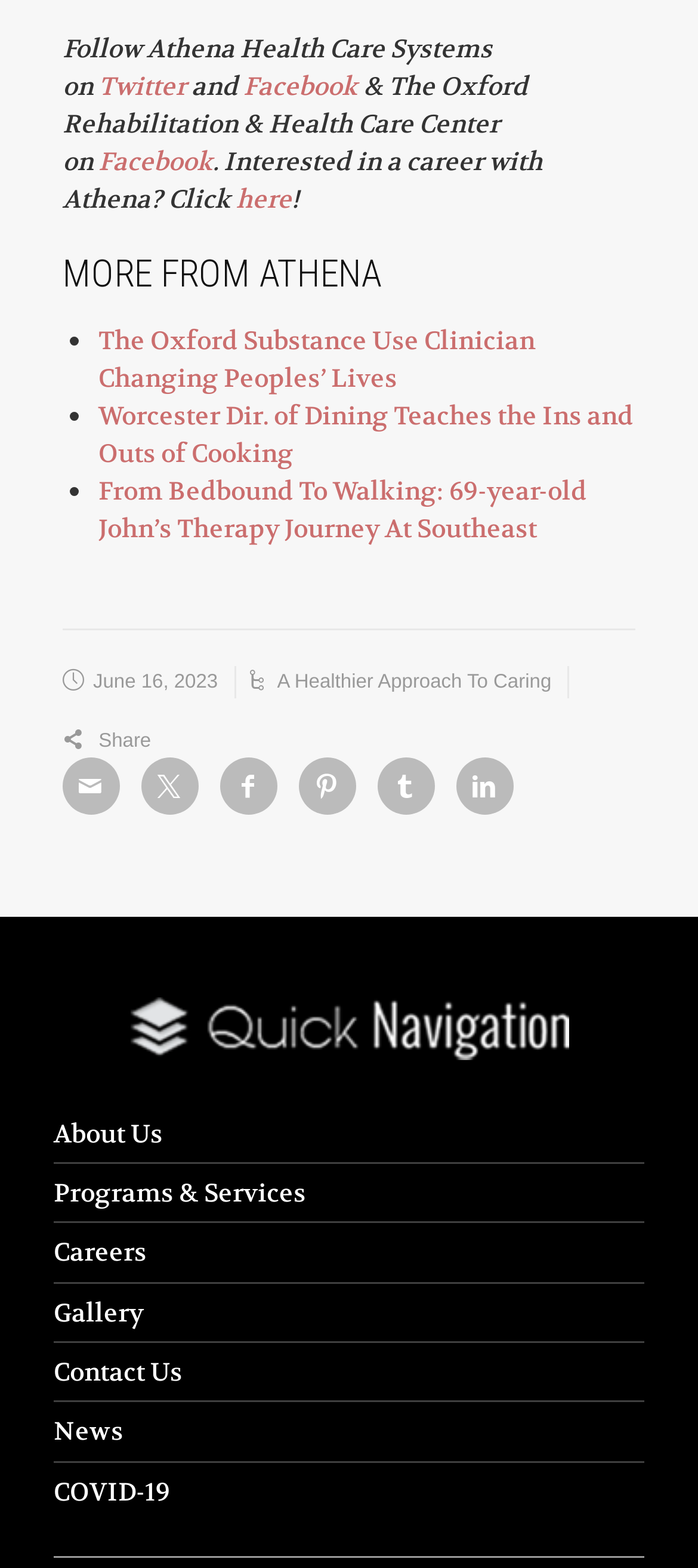How many list markers are available under 'MORE FROM ATHENA'?
Respond to the question with a single word or phrase according to the image.

3